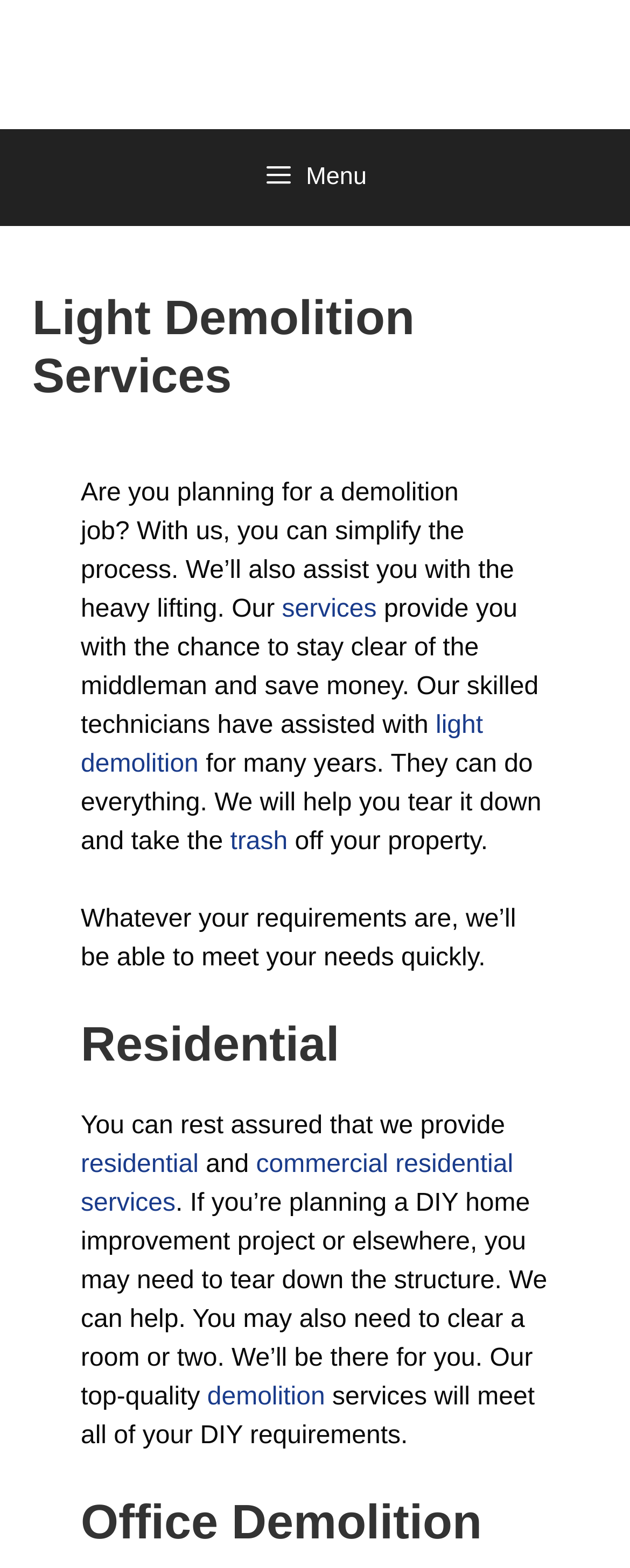Provide a thorough description of the webpage's content and layout.

The webpage is about Light Demolition Services, specifically focusing on junk removal in Chula Vista. At the top, there is a banner and a primary navigation menu. Below the navigation menu, there is a header section with the title "Light Demolition Services". 

The main content area has a brief introduction to the services provided, stating that they can simplify the demolition process and assist with heavy lifting. There are several links embedded in the text, including "services", "light demolition", "trash", "residential", "commercial", "residential services", and "demolition". 

The text explains that their skilled technicians have experience in assisting with demolition jobs and can help with tearing down structures and clearing rooms. The services cater to both residential and commercial needs, and the company aims to meet the requirements of its clients quickly.

There are three headings in the main content area: "Light Demolition Services", "Residential", and "Office Demolition". The overall structure of the webpage is organized, with clear headings and concise text.